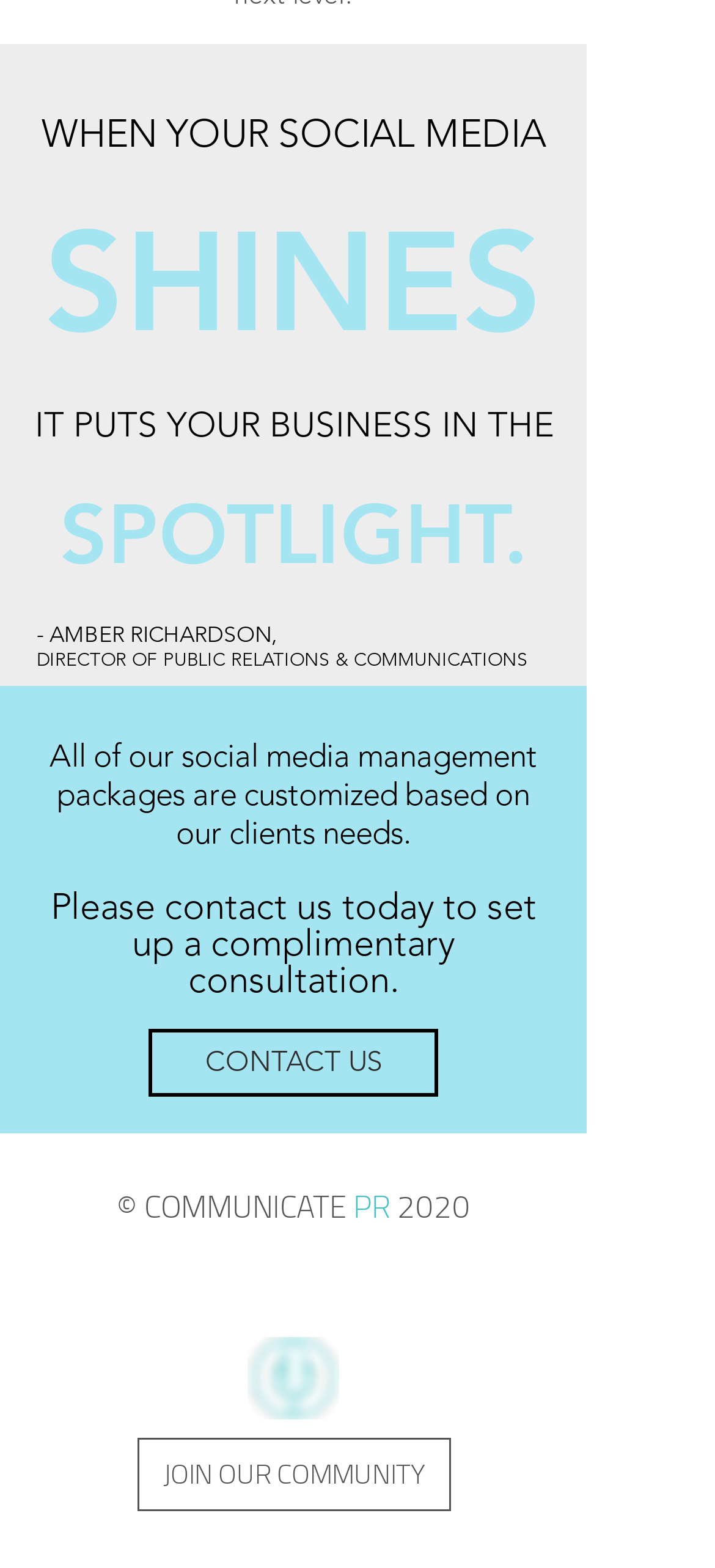Provide the bounding box coordinates of the UI element that matches the description: "JOIN OUR COMMUNITY".

[0.192, 0.917, 0.631, 0.963]